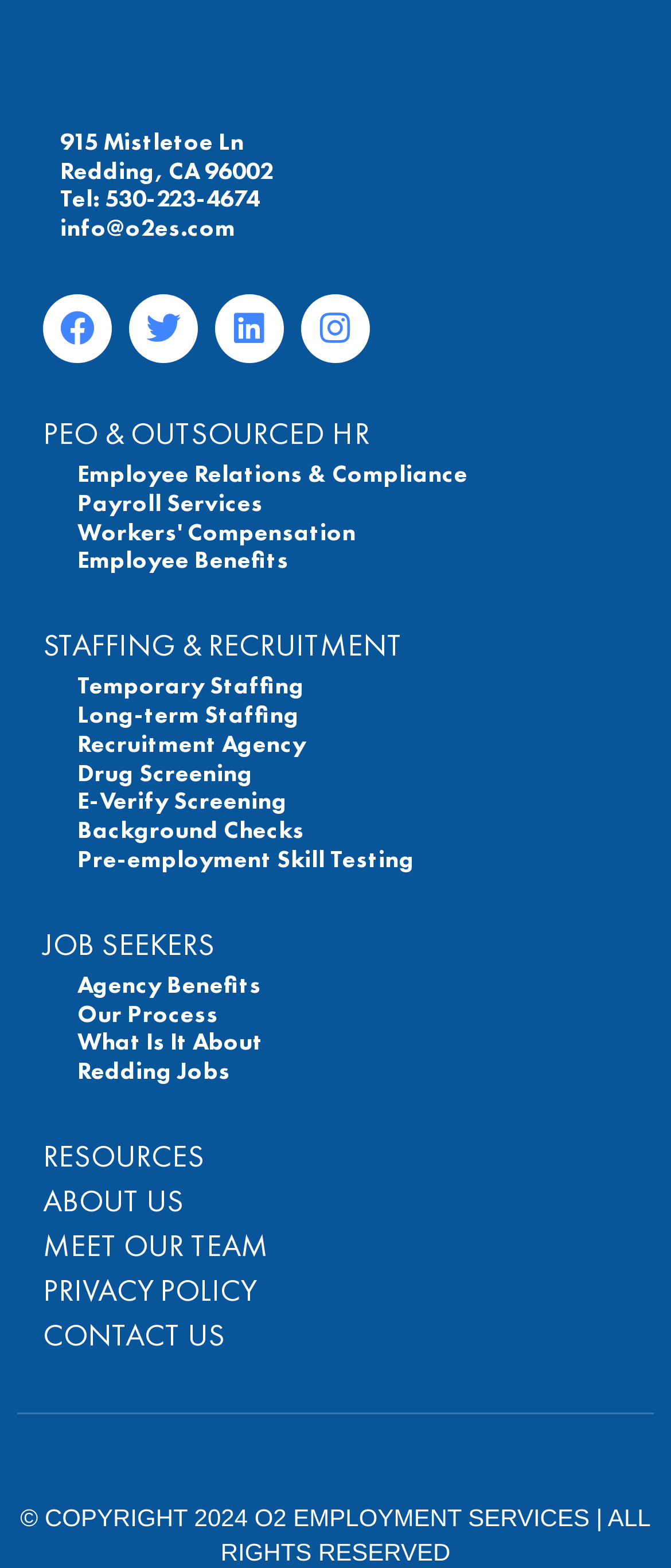Can you pinpoint the bounding box coordinates for the clickable element required for this instruction: "Learn about the company"? The coordinates should be four float numbers between 0 and 1, i.e., [left, top, right, bottom].

None